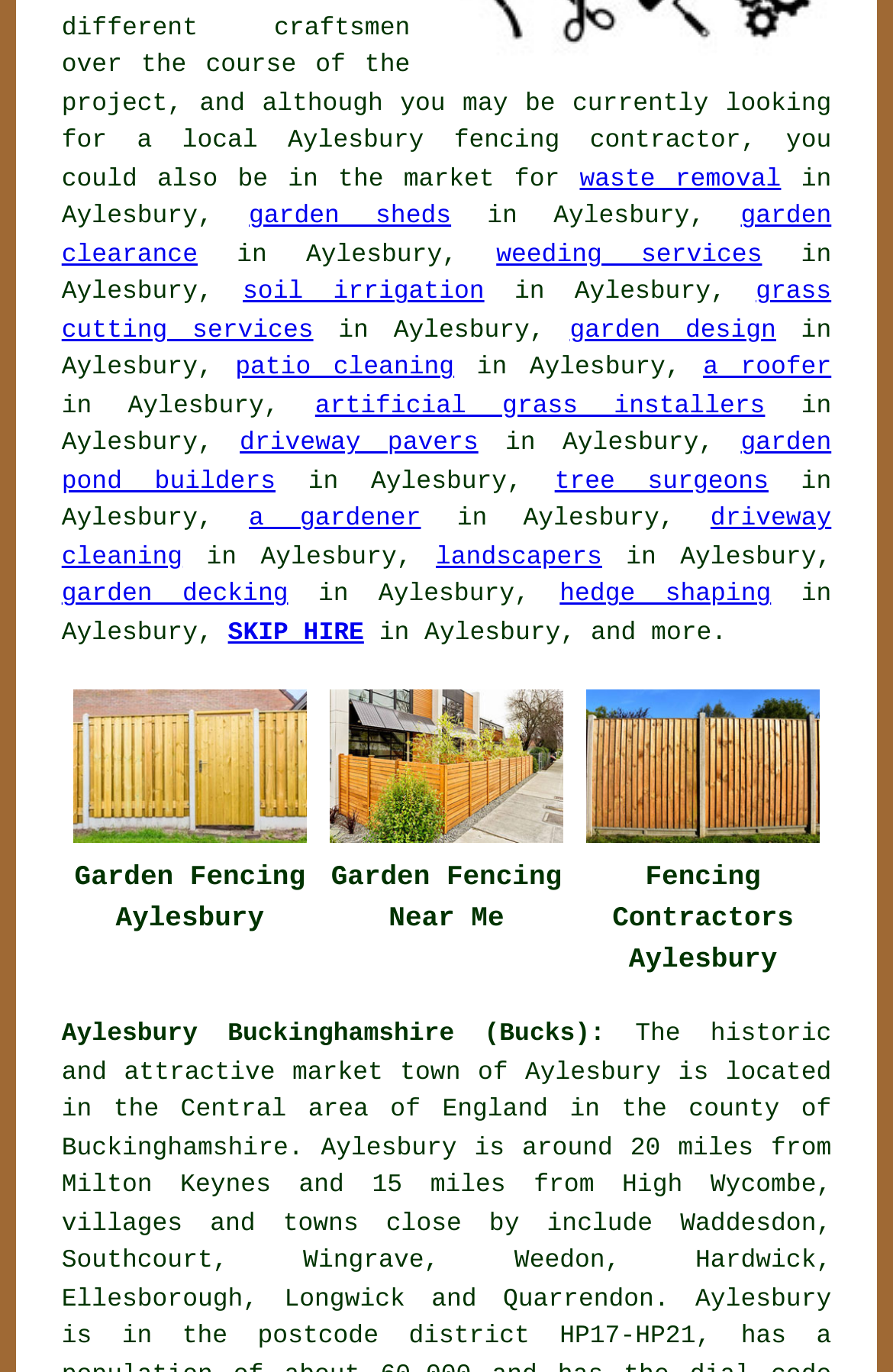Identify the bounding box coordinates of the clickable region required to complete the instruction: "view Garden Fencing Aylesbury". The coordinates should be given as four float numbers within the range of 0 and 1, i.e., [left, top, right, bottom].

[0.082, 0.503, 0.343, 0.615]